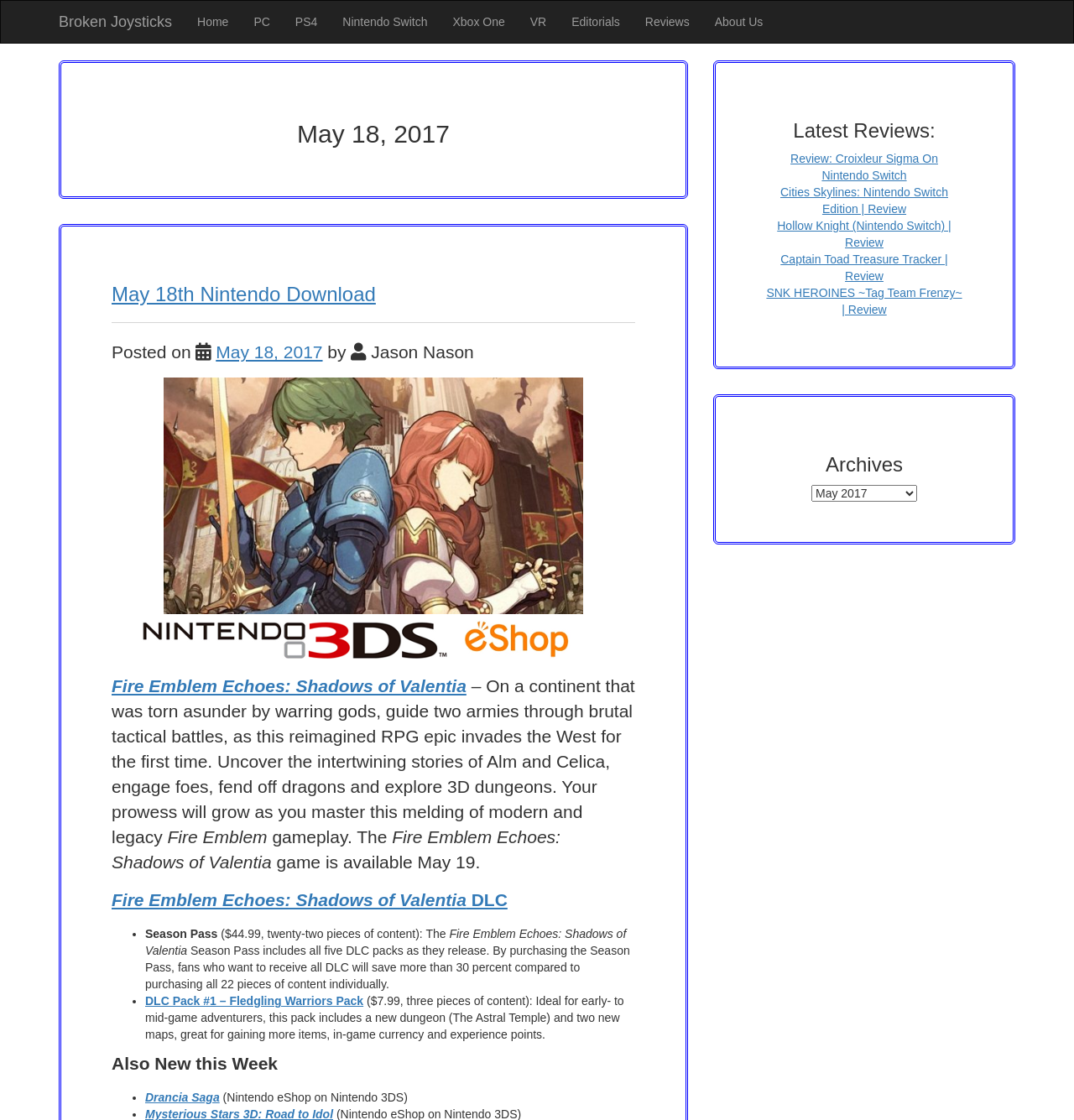Pinpoint the bounding box coordinates of the clickable element needed to complete the instruction: "View the Archives". The coordinates should be provided as four float numbers between 0 and 1: [left, top, right, bottom].

[0.755, 0.433, 0.854, 0.448]